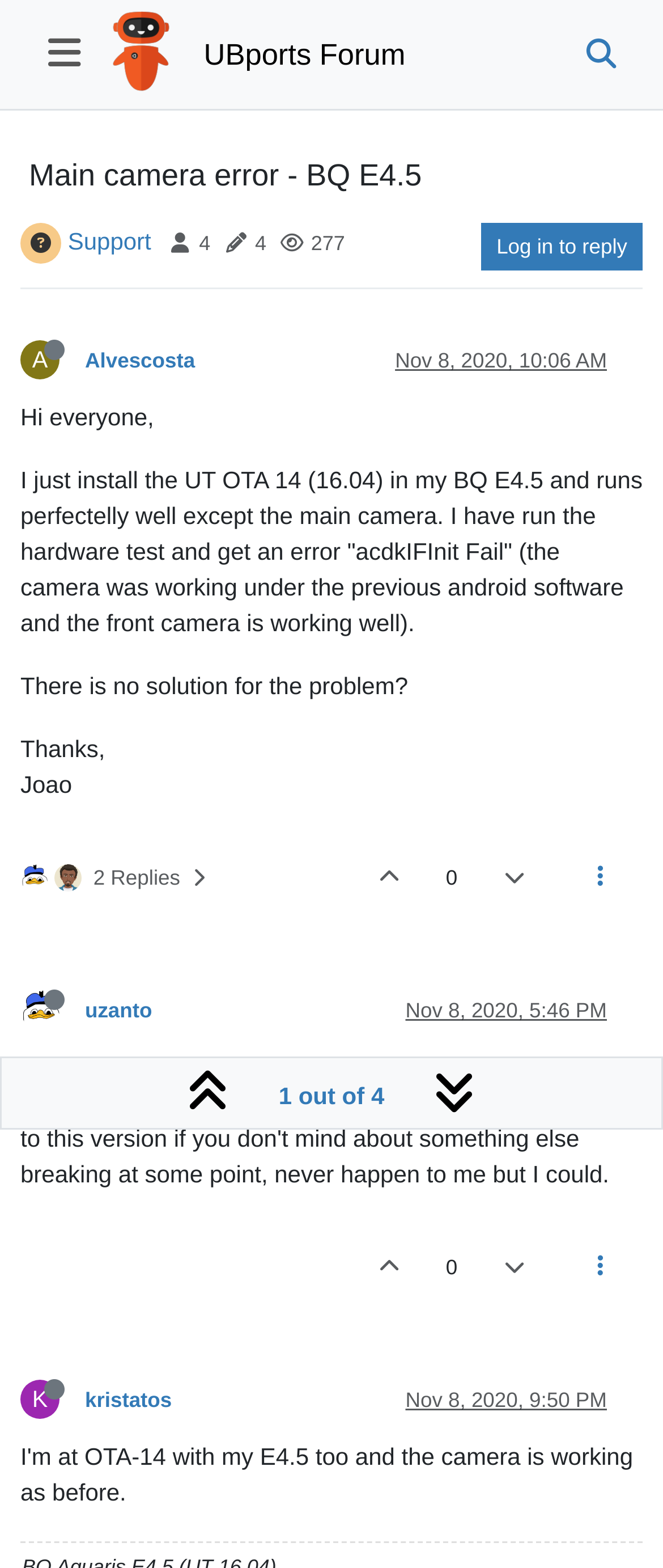Identify and extract the heading text of the webpage.

 Main camera error - BQ E4.5